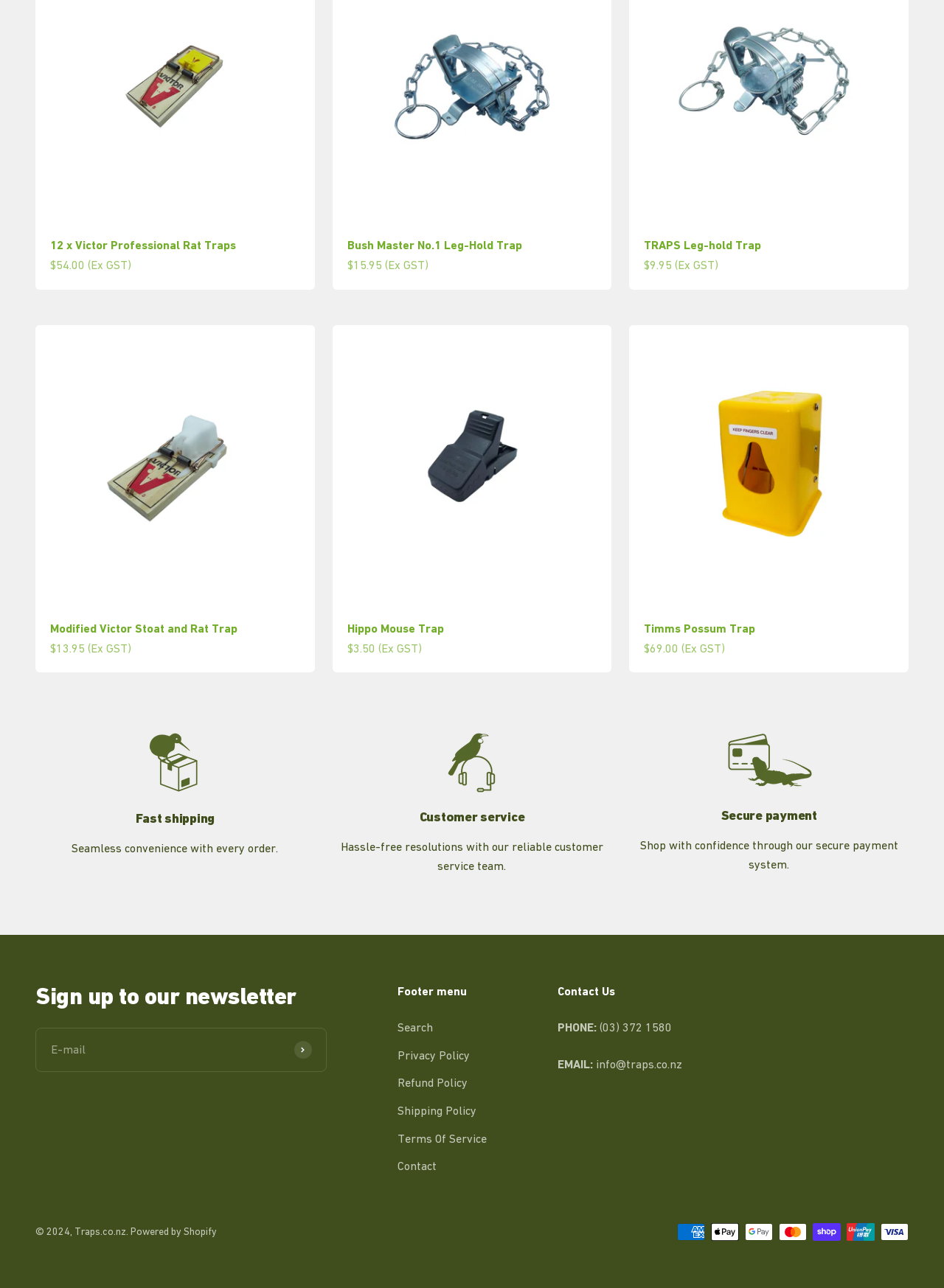Provide a one-word or short-phrase response to the question:
What is the purpose of the 'Customer service' section?

Hassle-free resolutions